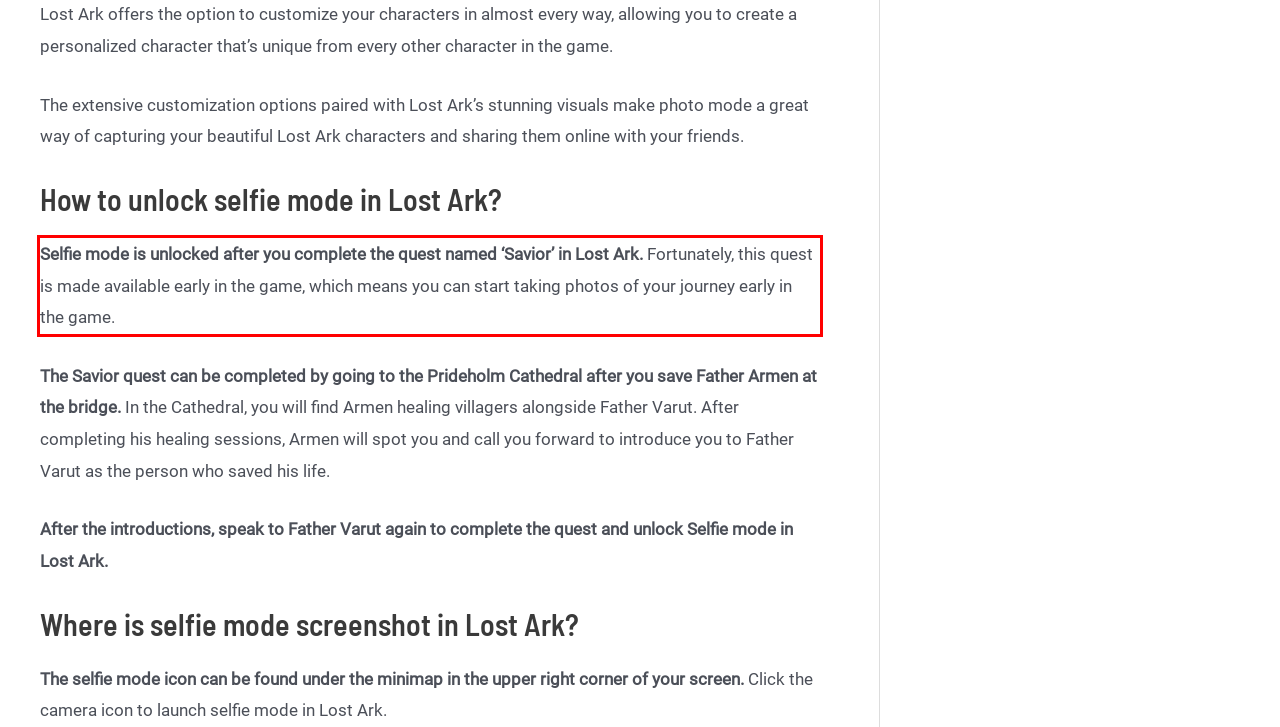Given a screenshot of a webpage containing a red bounding box, perform OCR on the text within this red bounding box and provide the text content.

Selfie mode is unlocked after you complete the quest named ‘Savior’ in Lost Ark. Fortunately, this quest is made available early in the game, which means you can start taking photos of your journey early in the game.